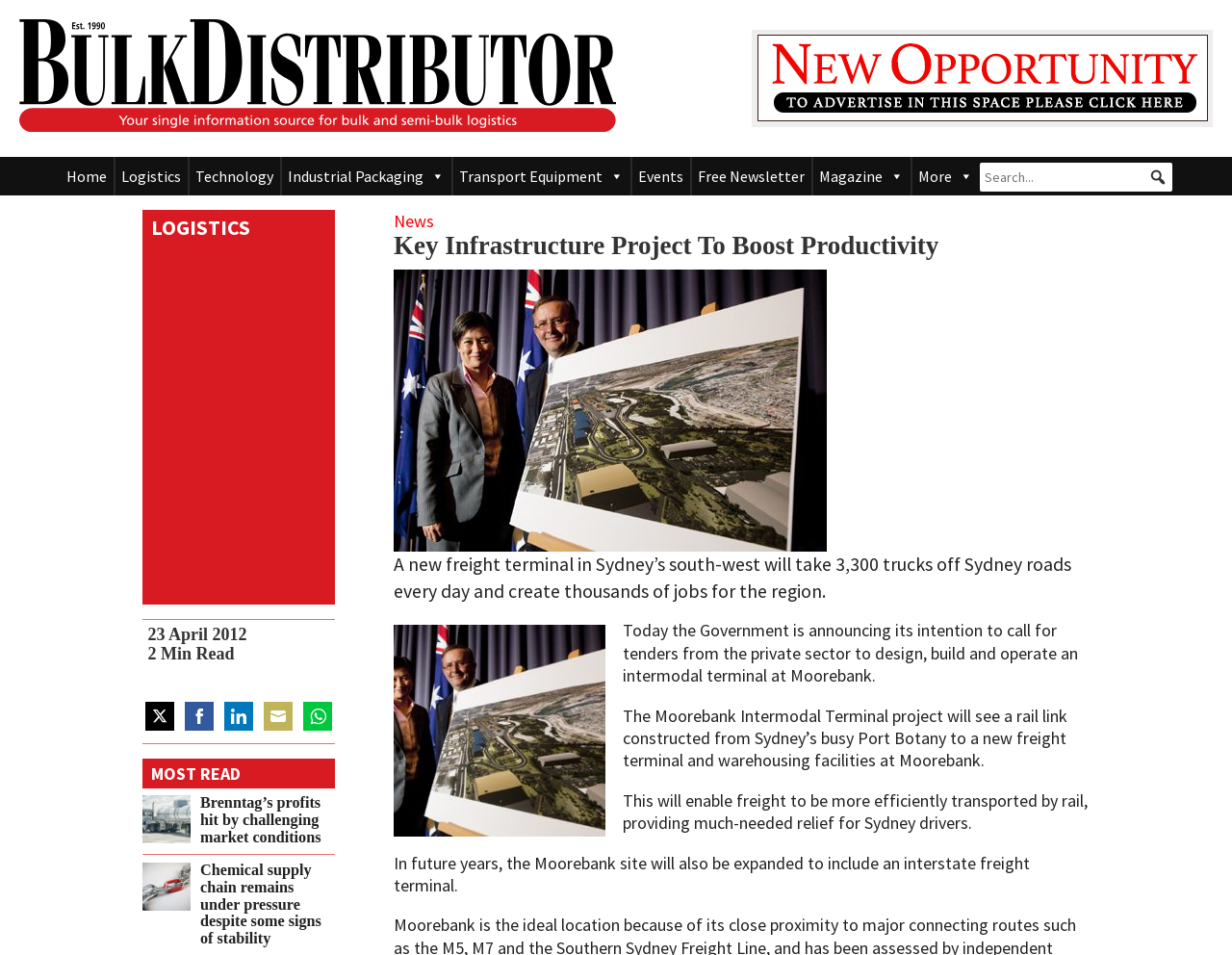Find the main header of the webpage and produce its text content.

Key Infrastructure Project To Boost Productivity